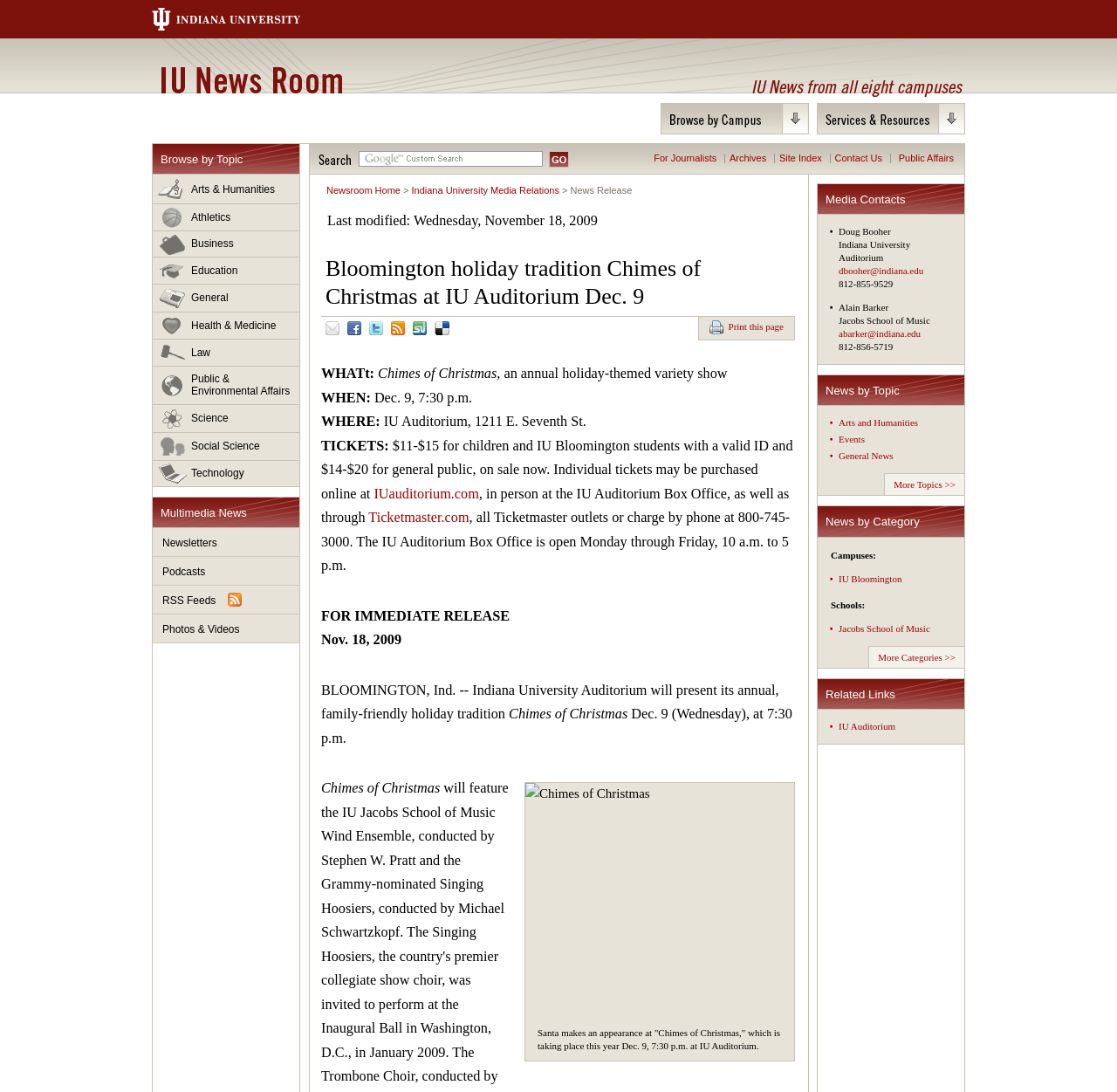Find the bounding box coordinates of the clickable region needed to perform the following instruction: "Get tickets for Chimes of Christmas". The coordinates should be provided as four float numbers between 0 and 1, i.e., [left, top, right, bottom].

[0.335, 0.445, 0.429, 0.46]